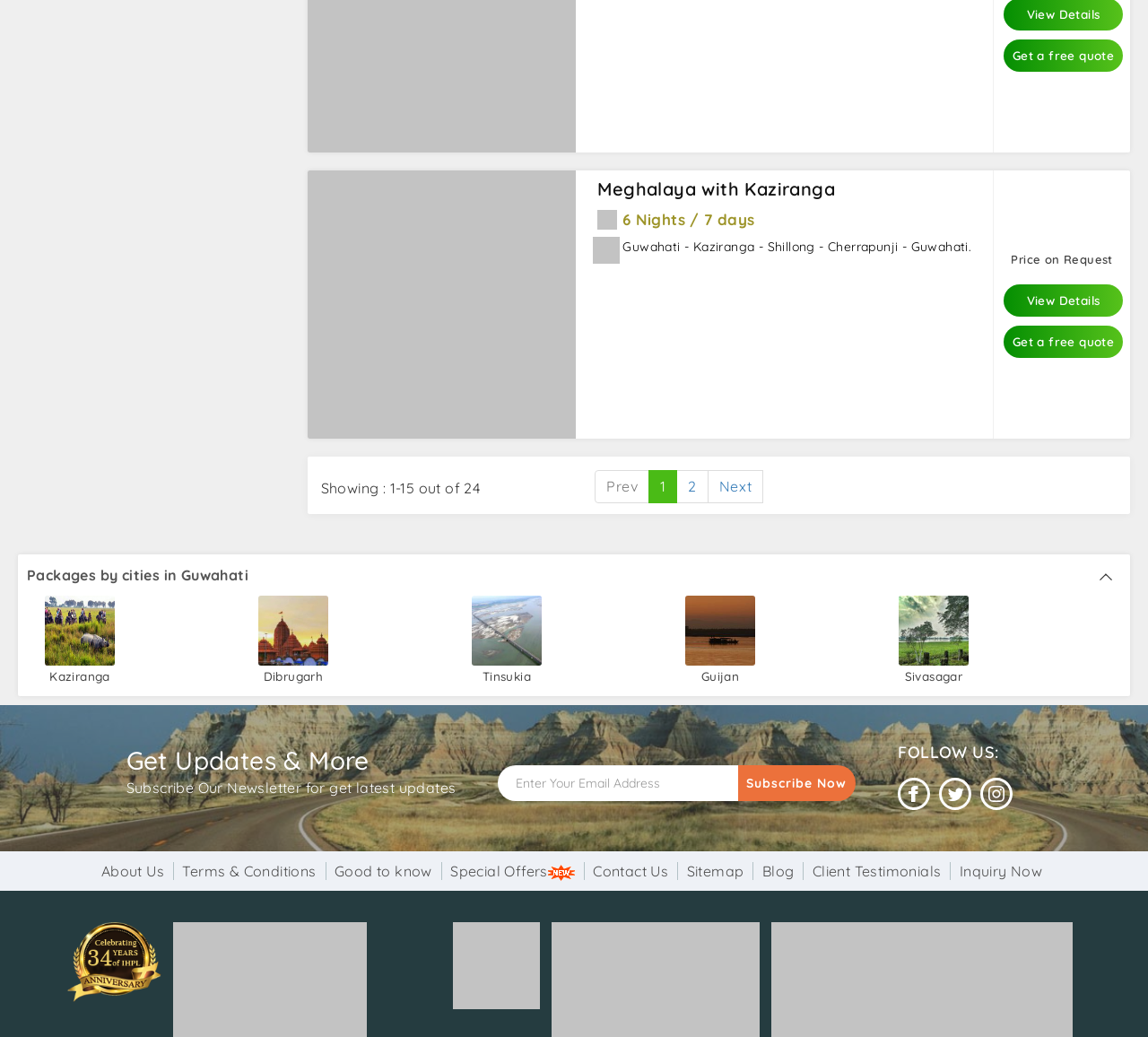Find the bounding box coordinates for the area you need to click to carry out the instruction: "Get a free quote". The coordinates should be four float numbers between 0 and 1, indicated as [left, top, right, bottom].

[0.874, 0.229, 0.978, 0.26]